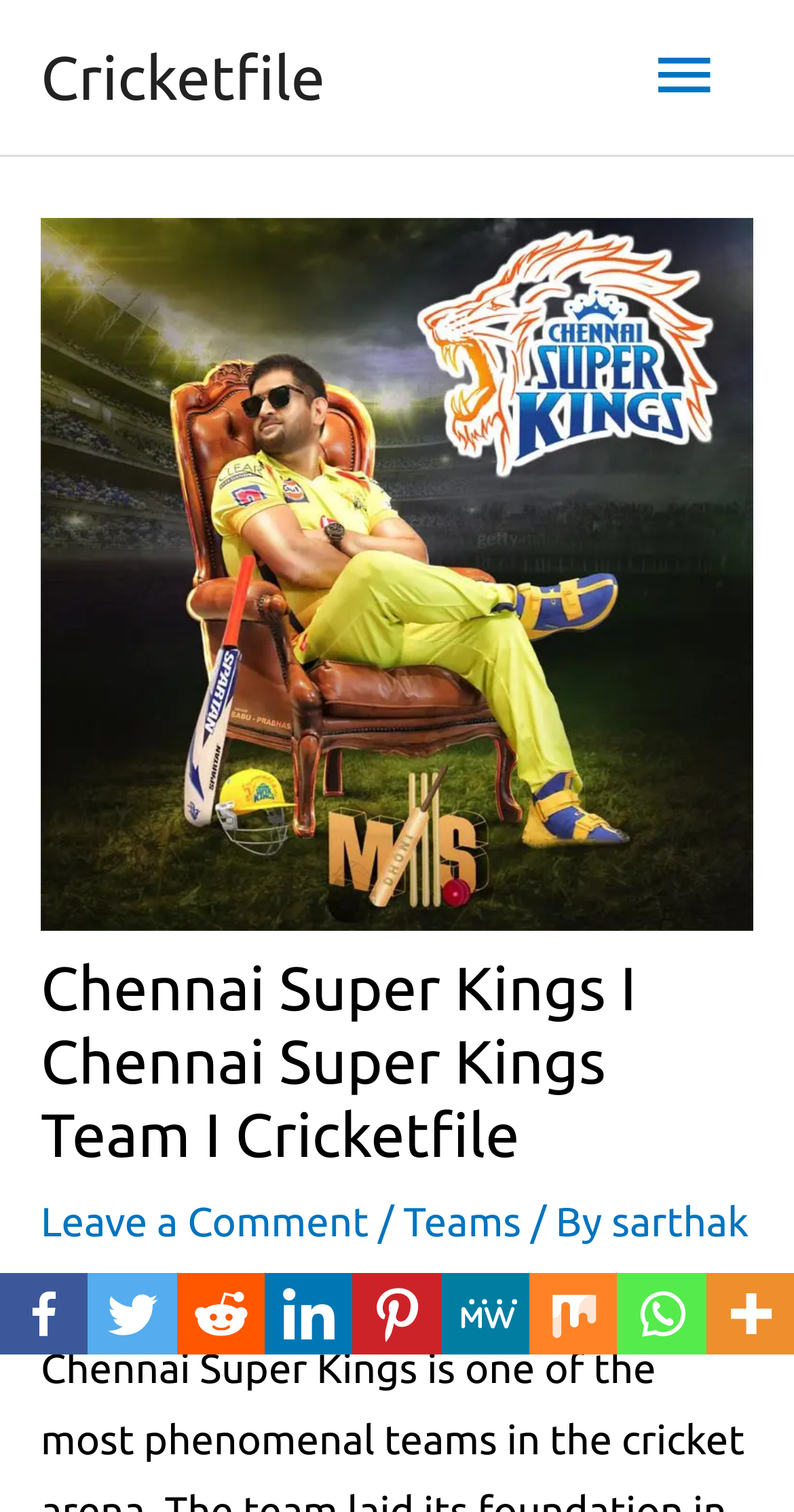Show the bounding box coordinates of the region that should be clicked to follow the instruction: "Click on the main menu button."

[0.774, 0.003, 0.949, 0.099]